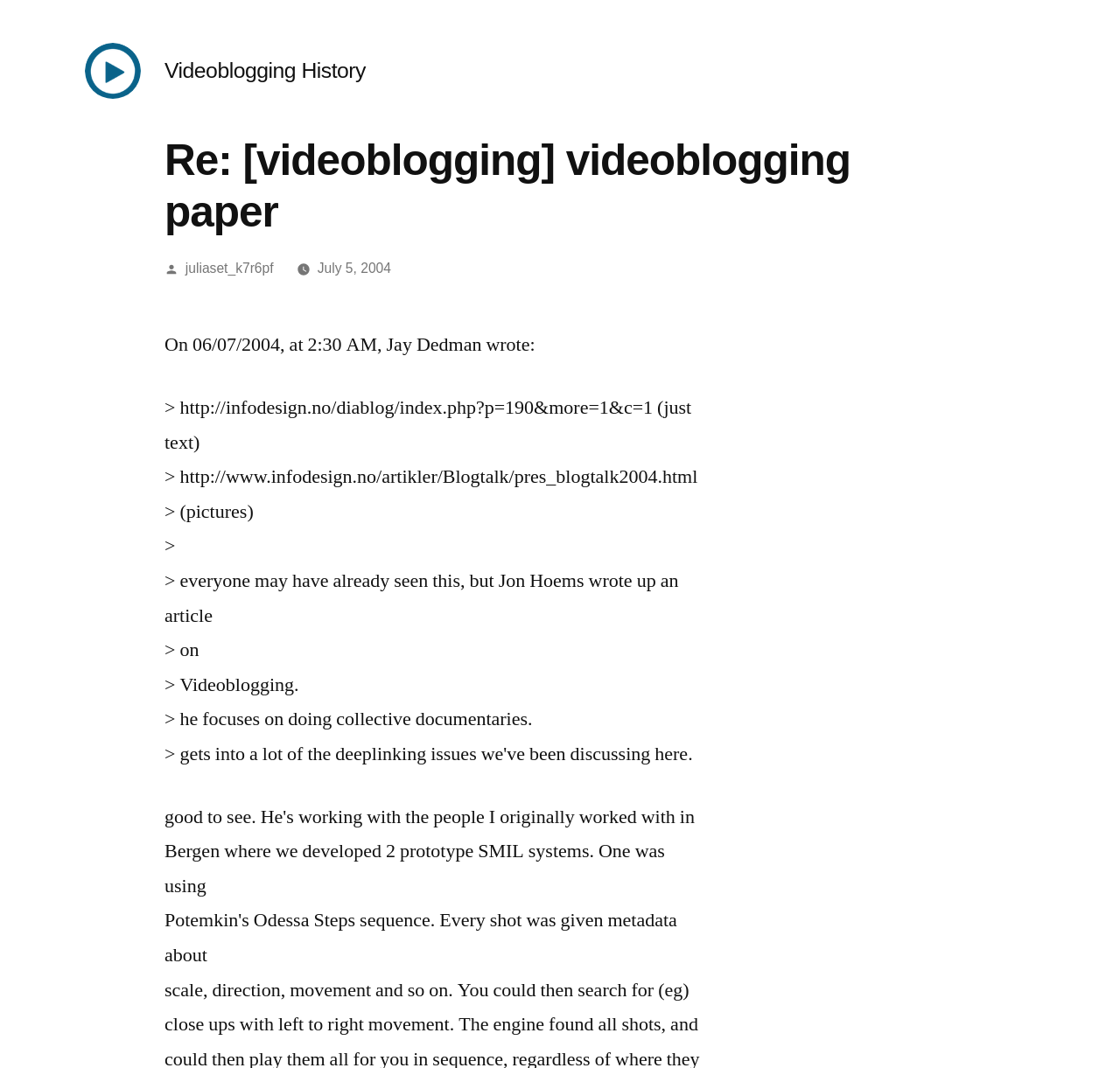What is the date of the article?
Utilize the information in the image to give a detailed answer to the question.

The date of the article is mentioned in the 'Posted by' section, which is 'July 5, 2004'.